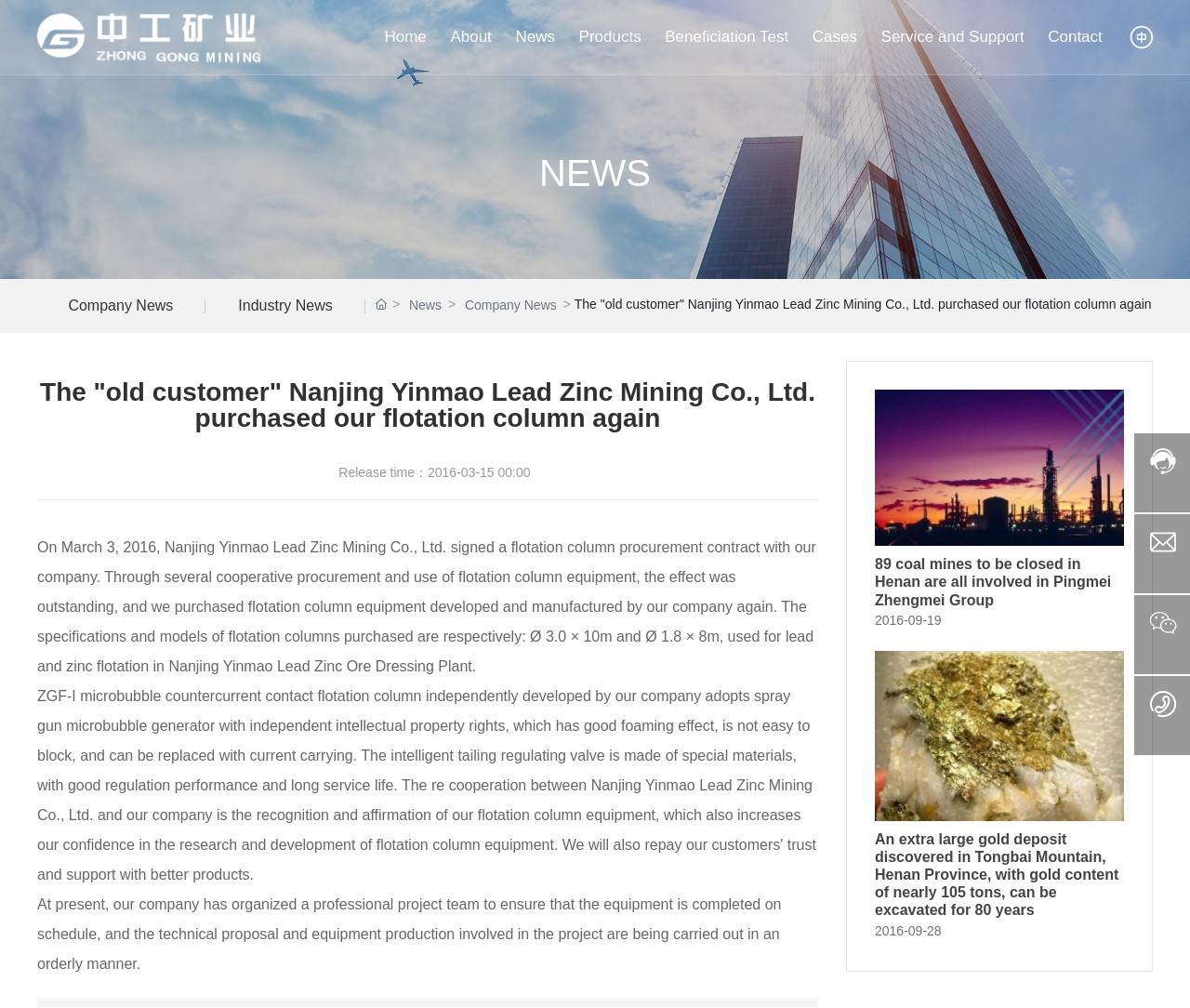Provide the bounding box coordinates of the area you need to click to execute the following instruction: "Click the Contact link".

[0.881, 0.0, 0.926, 0.074]